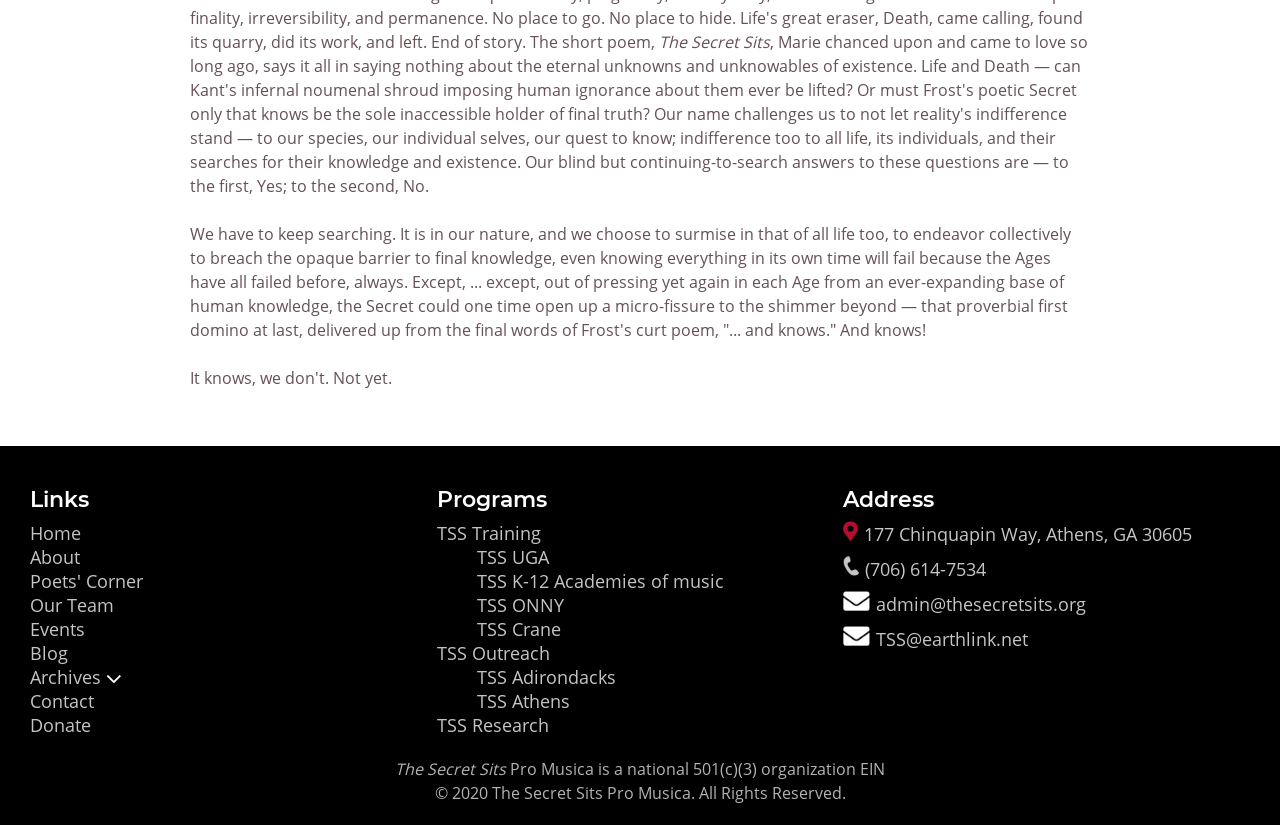How many programs are listed under 'Programs'?
Answer with a single word or short phrase according to what you see in the image.

7